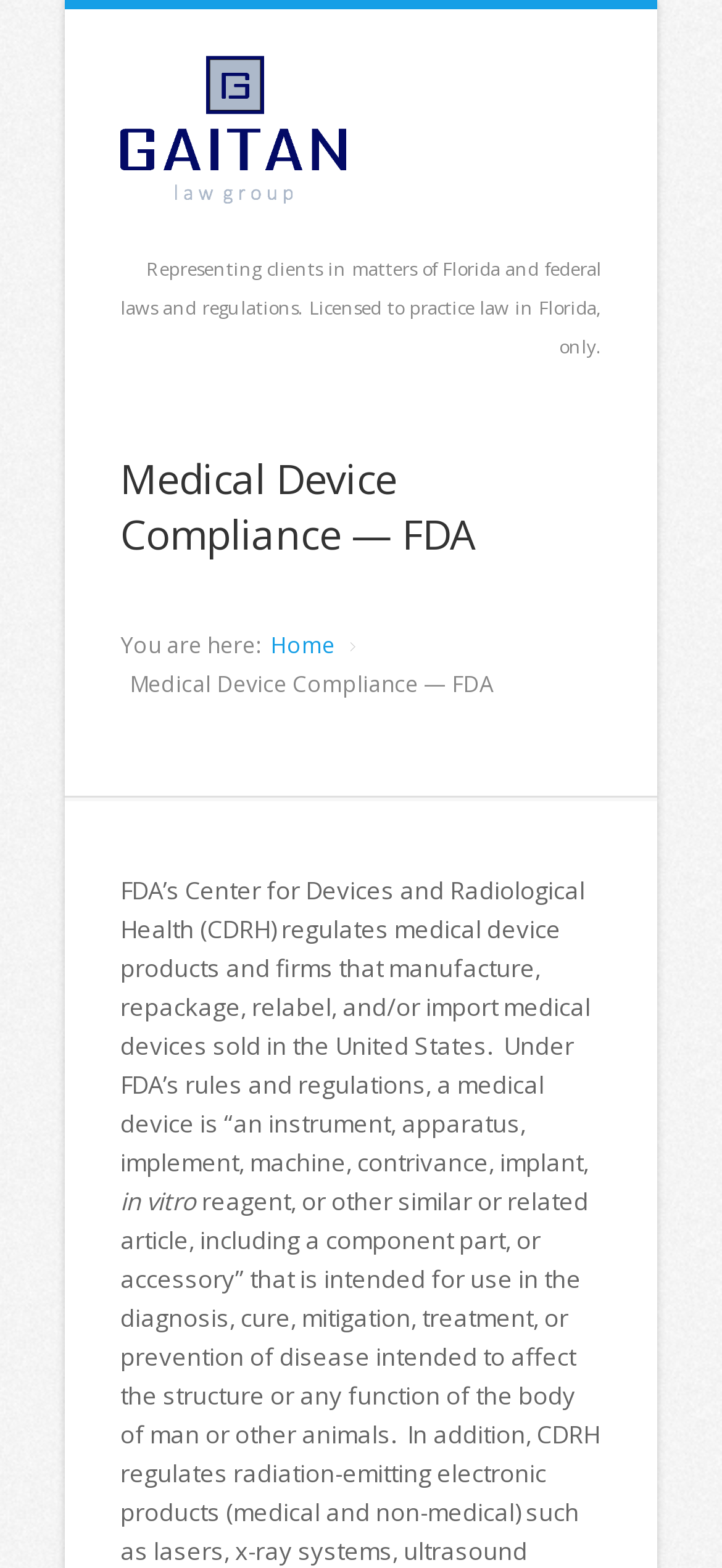Identify the main heading from the webpage and provide its text content.

Medical Device Compliance — FDA